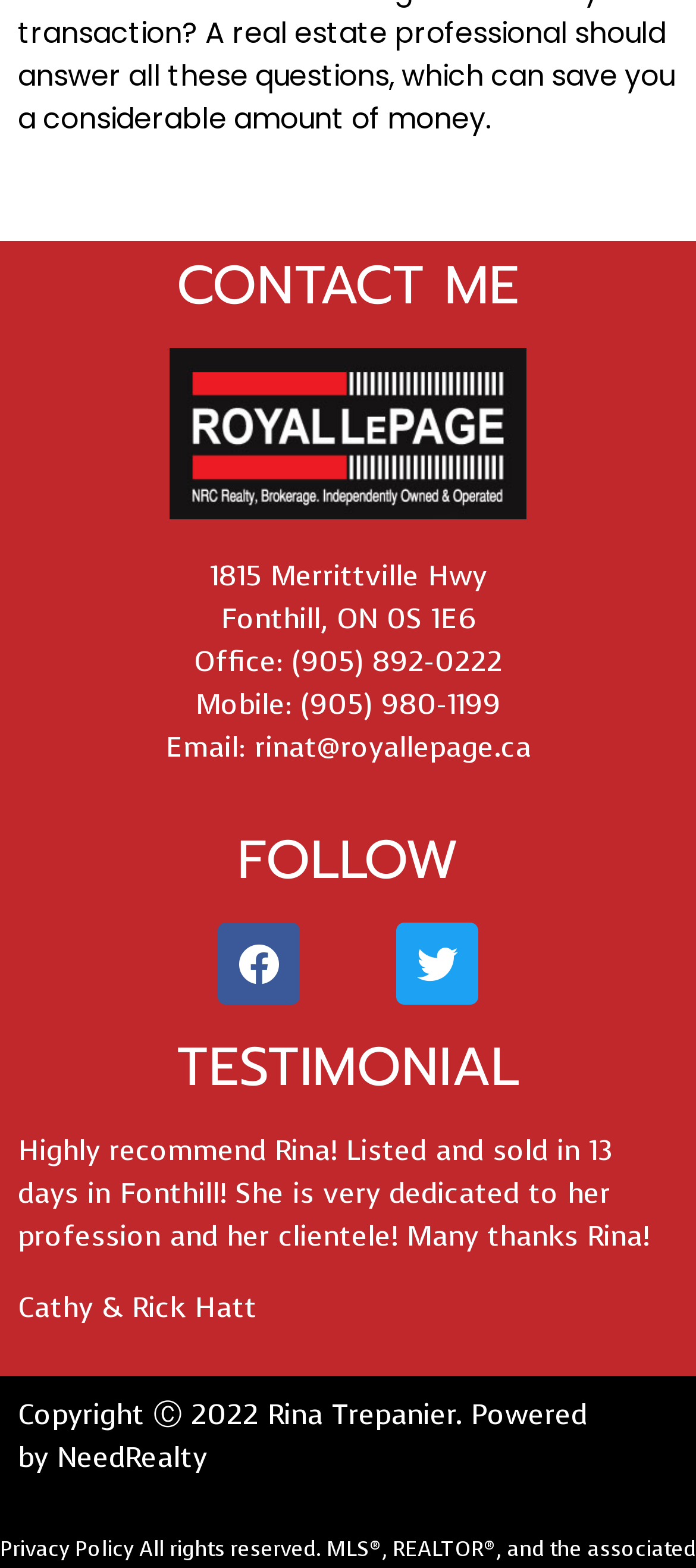Answer the question using only one word or a concise phrase: How can you contact Rina by phone?

Call (905) 892-0222 or (905) 980-1199